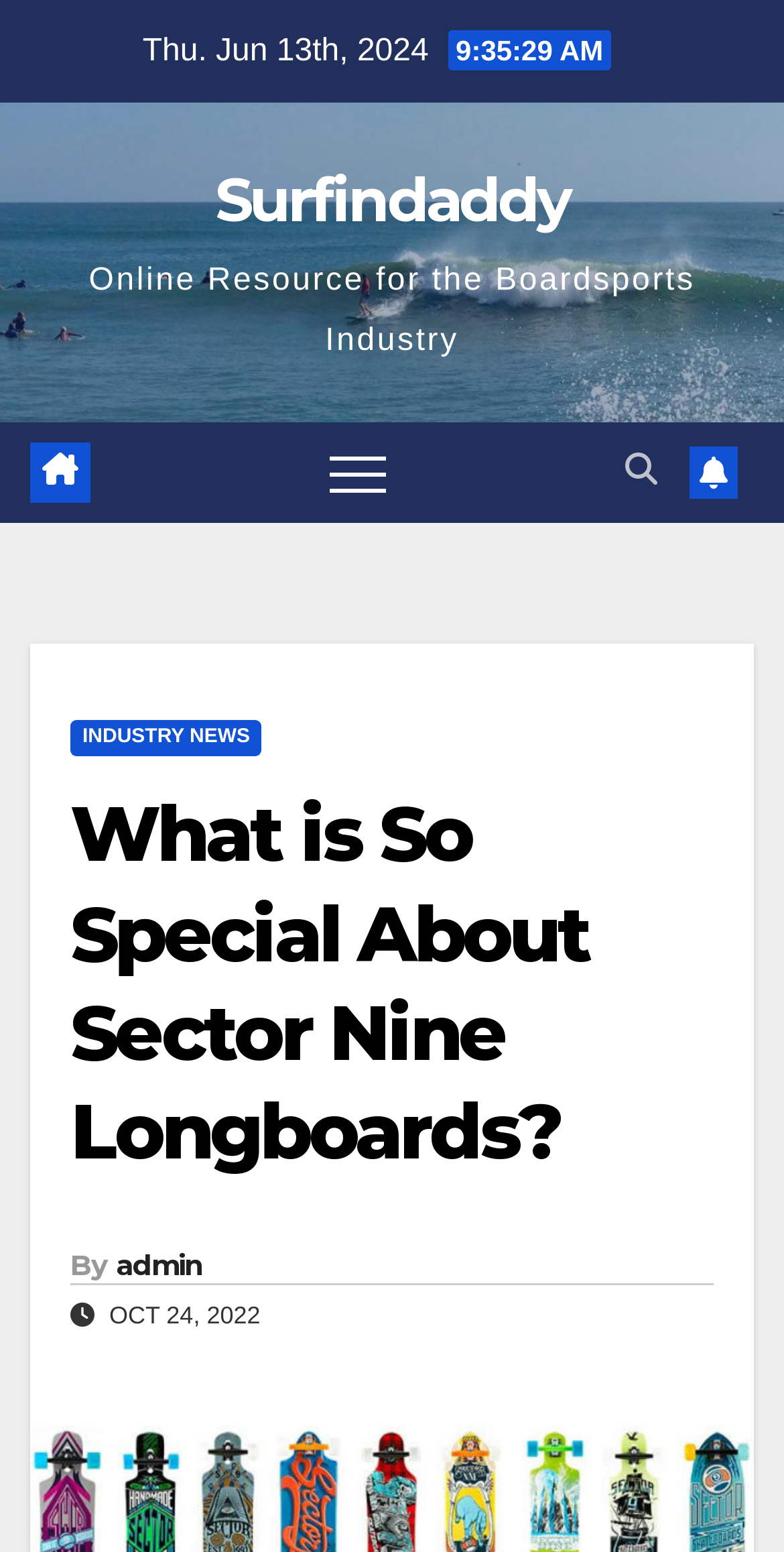What is the name of the website?
Provide a detailed answer to the question, using the image to inform your response.

I found the name of the website by looking at the link element with the text 'Surfindaddy' located at the top of the webpage.